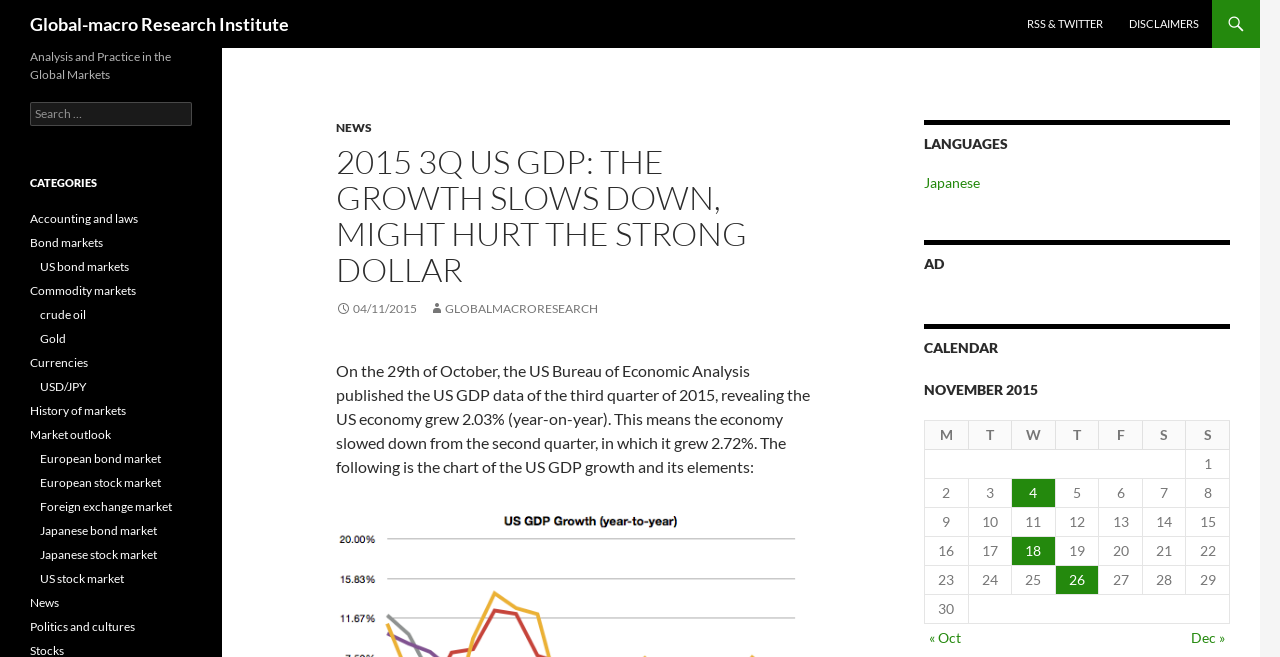What is the date of the post 'Posts published on November 4, 2015'?
Refer to the image and give a detailed answer to the question.

In the calendar section of the webpage, there is a post titled 'Posts published on November 4, 2015', indicating that the date of this post is November 4, 2015.